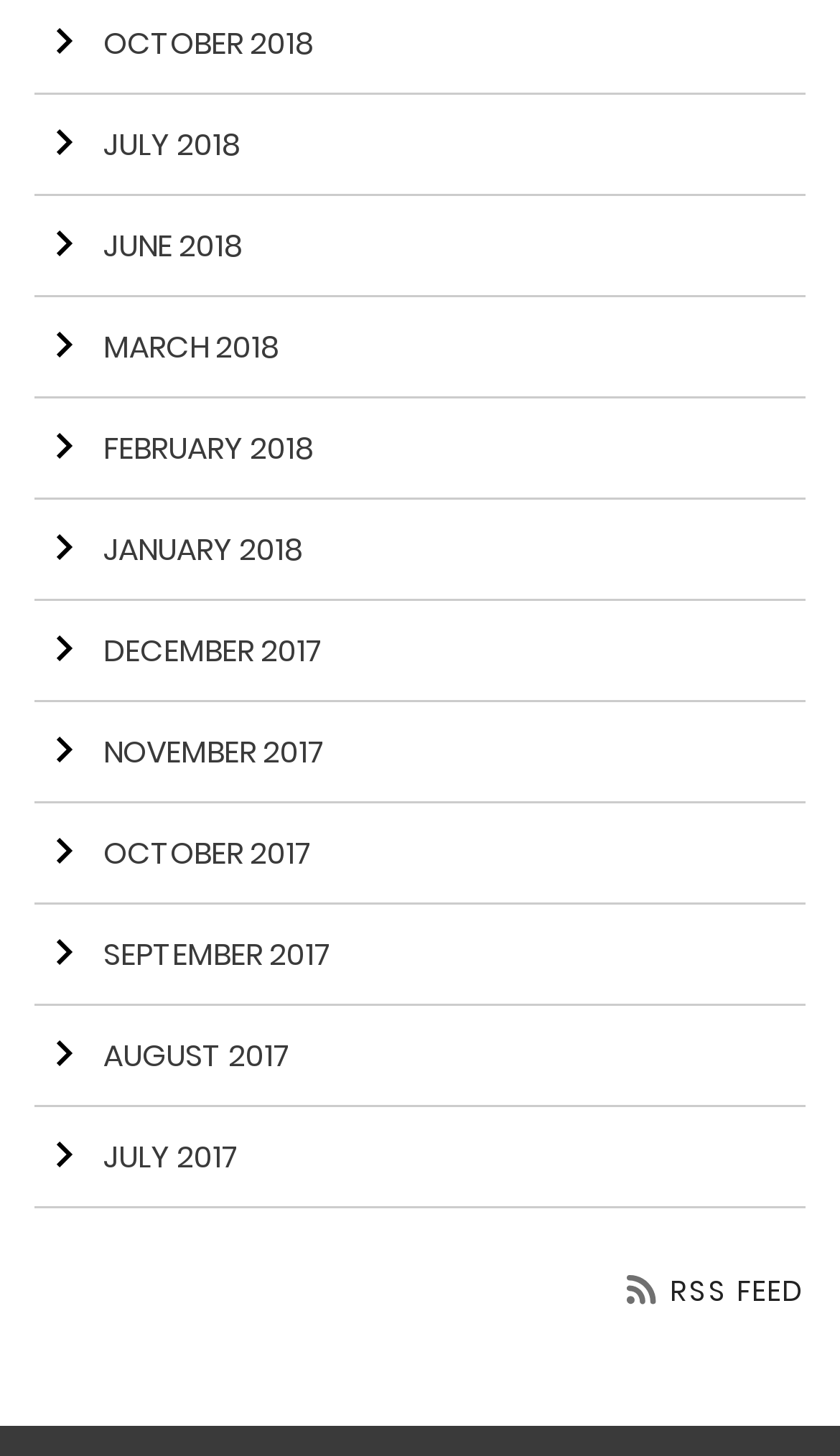Is there an RSS feed available?
Based on the screenshot, answer the question with a single word or phrase.

Yes